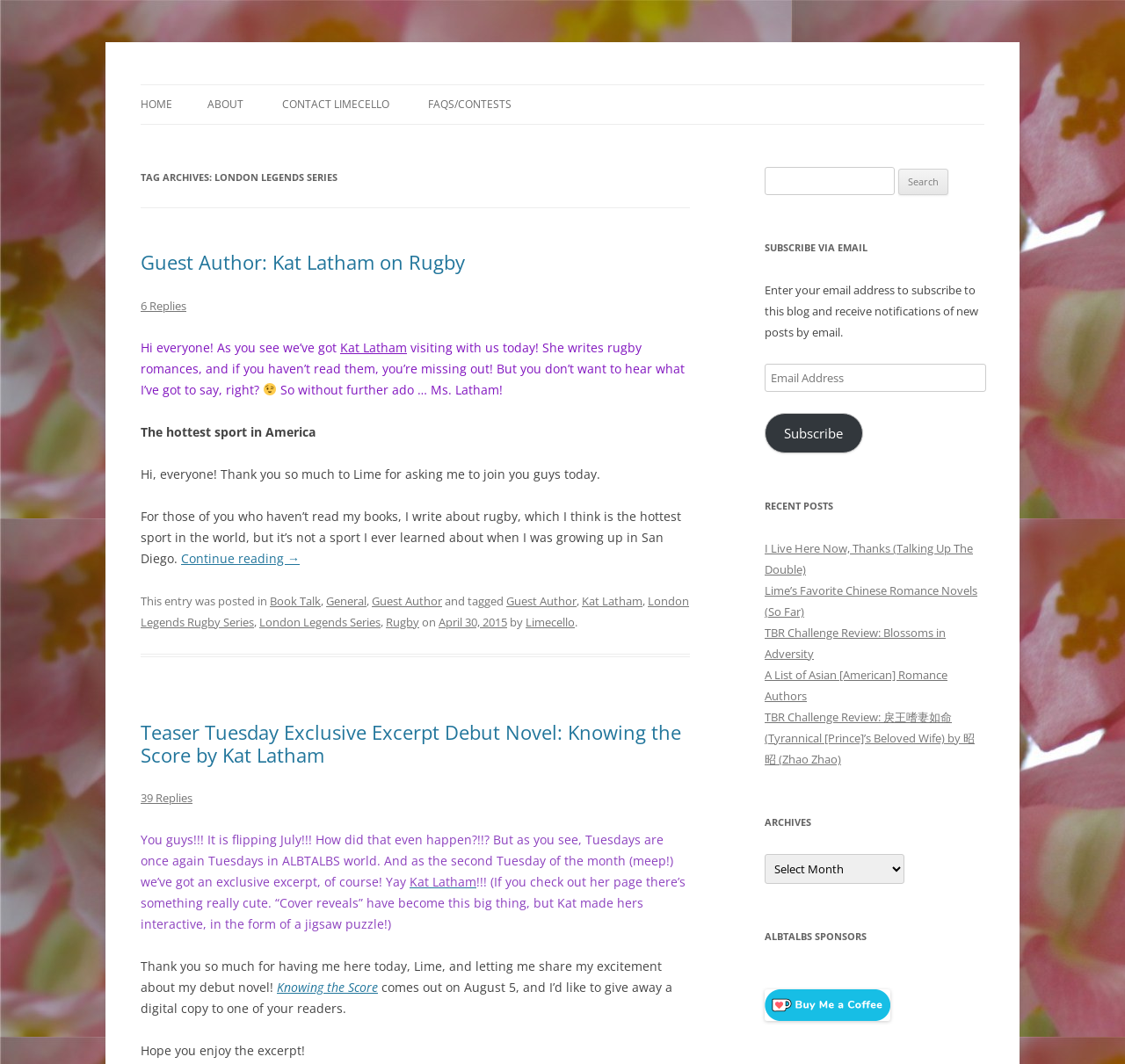Bounding box coordinates are specified in the format (top-left x, top-left y, bottom-right x, bottom-right y). All values are floating point numbers bounded between 0 and 1. Please provide the bounding box coordinate of the region this sentence describes: FAQs/Contests

[0.38, 0.08, 0.455, 0.117]